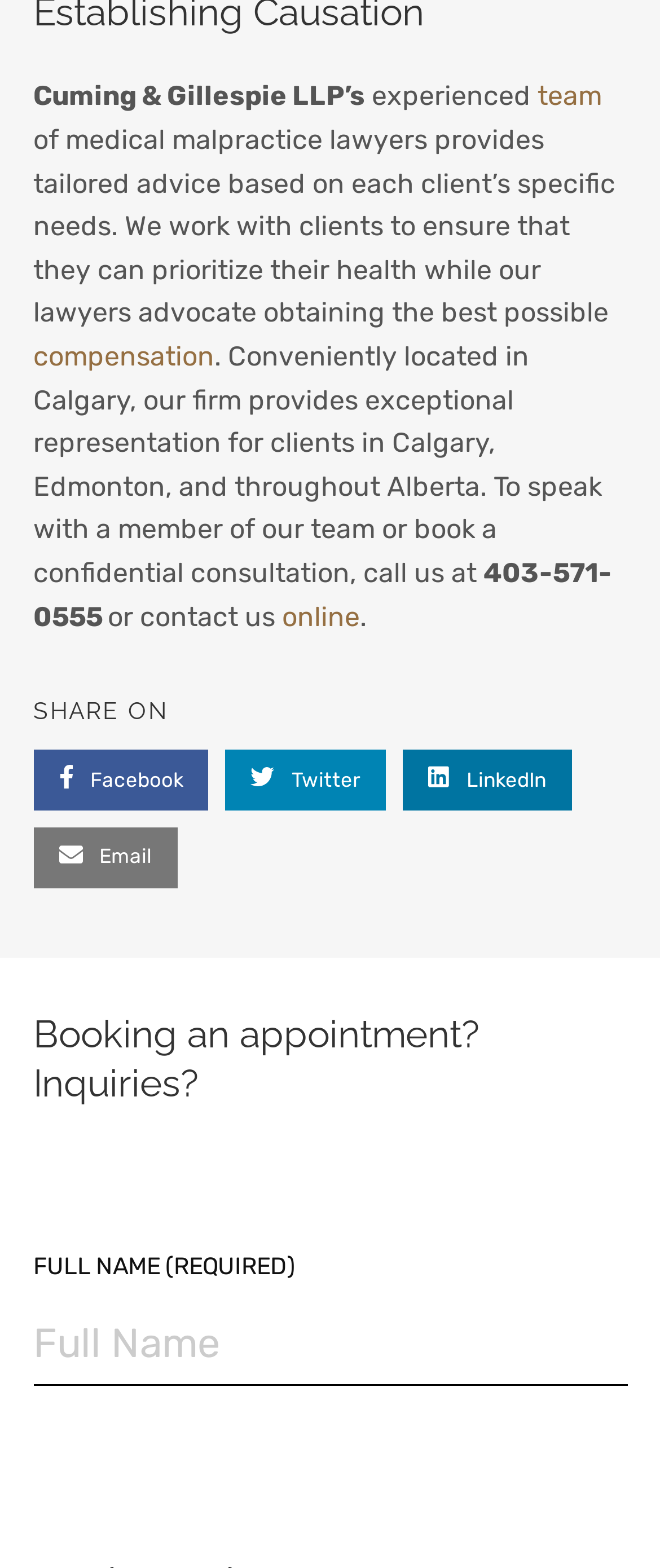Please find the bounding box for the UI component described as follows: "LinkedIn".

[0.611, 0.478, 0.865, 0.517]